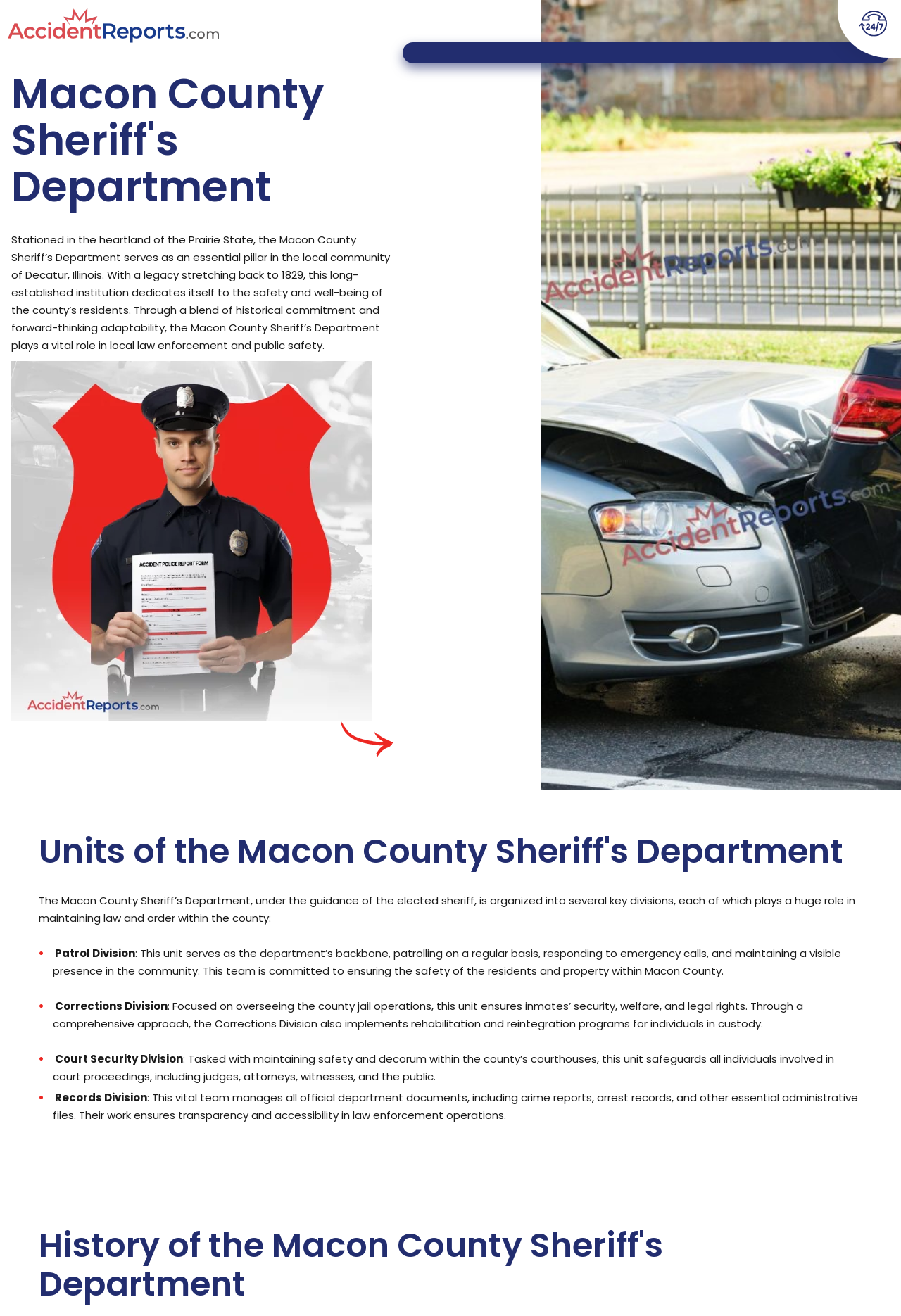Provide a single word or phrase answer to the question: 
What is the focus of the Corrections Division?

Overseeing county jail operations